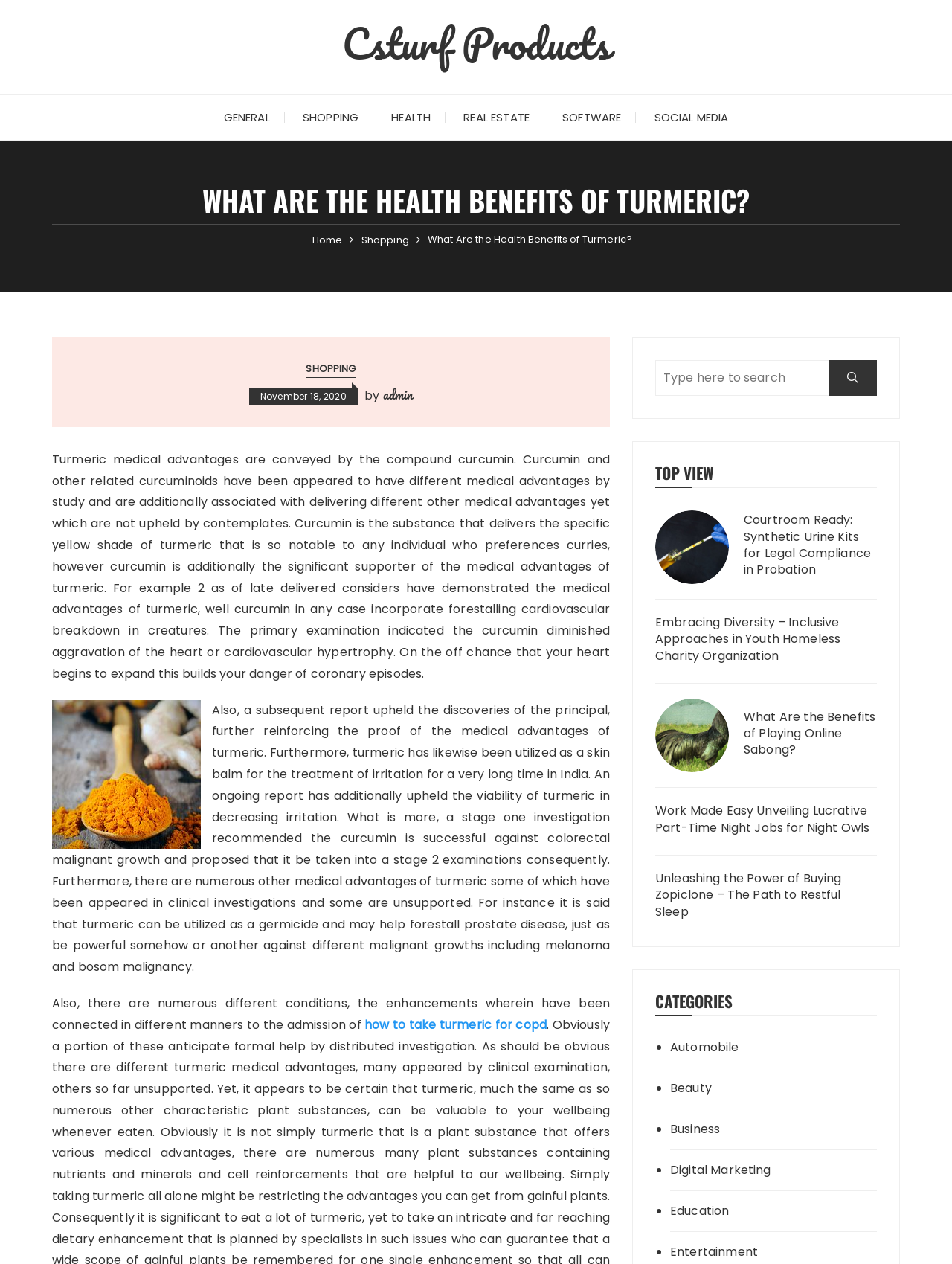Please specify the bounding box coordinates for the clickable region that will help you carry out the instruction: "Click on the 'HEALTH' link".

[0.396, 0.075, 0.468, 0.111]